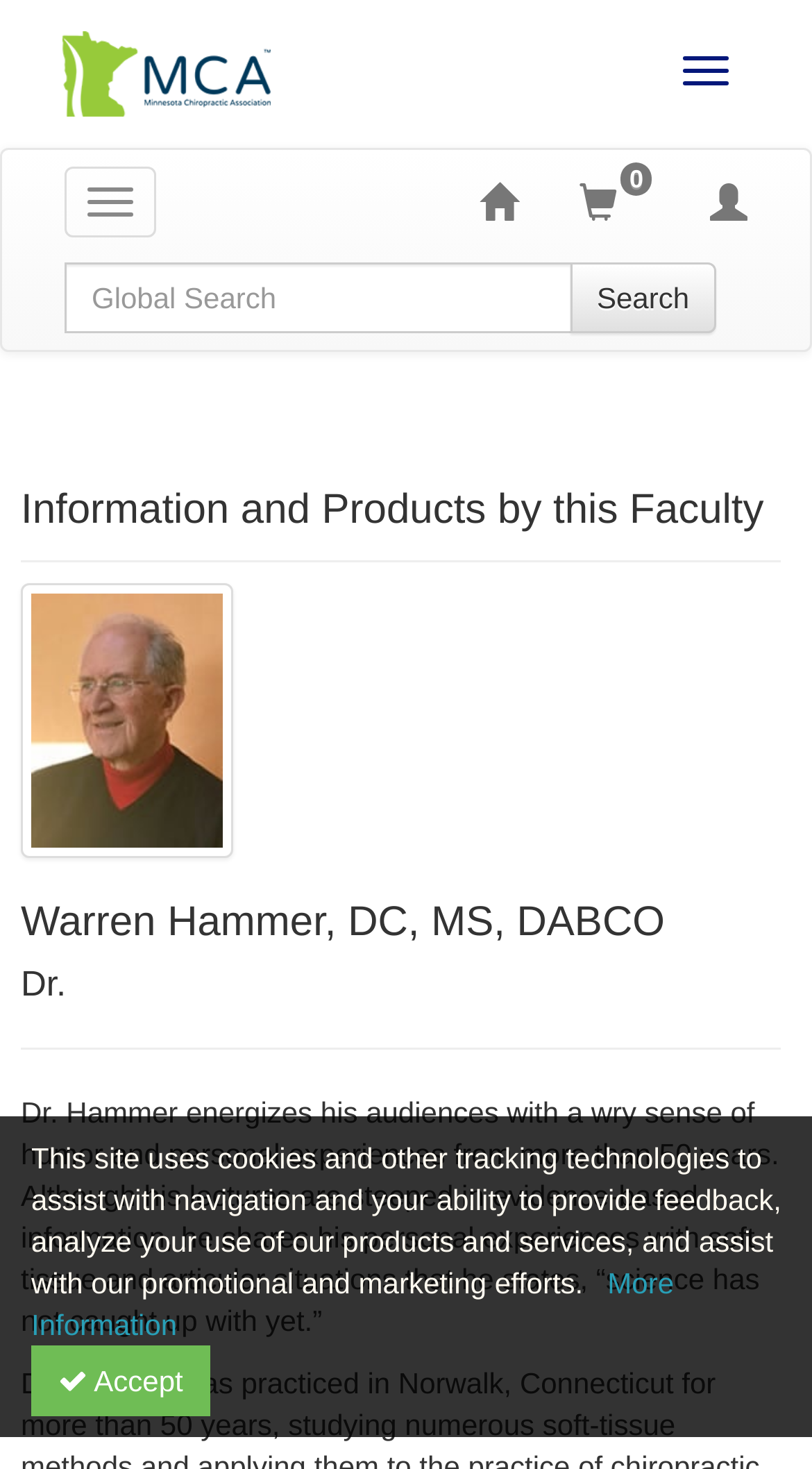Find the bounding box coordinates for the HTML element described as: "Accept". The coordinates should consist of four float values between 0 and 1, i.e., [left, top, right, bottom].

[0.038, 0.916, 0.259, 0.964]